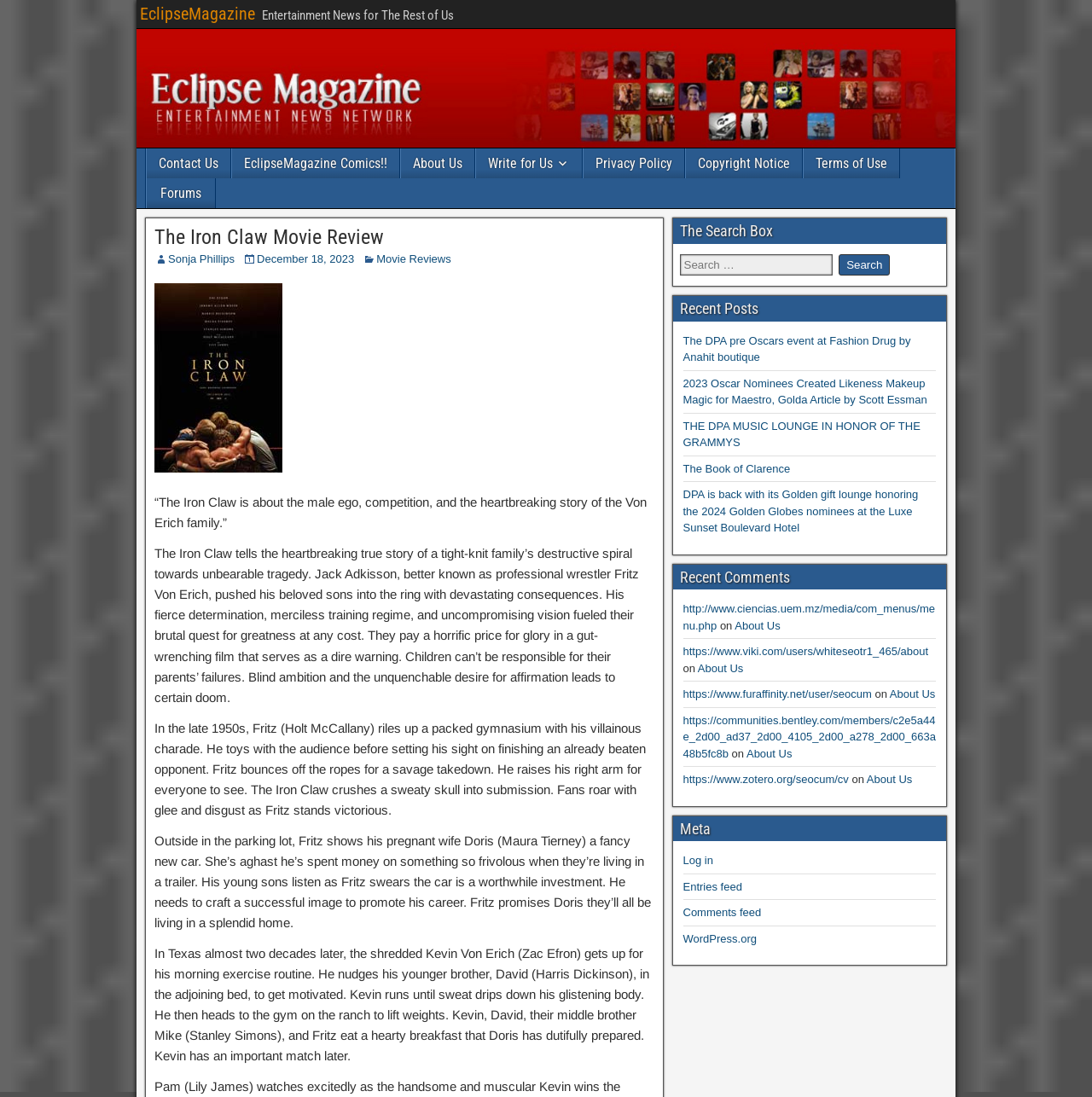Identify the bounding box coordinates for the element that needs to be clicked to fulfill this instruction: "Read the 'The Iron Claw Movie Review'". Provide the coordinates in the format of four float numbers between 0 and 1: [left, top, right, bottom].

[0.141, 0.207, 0.599, 0.226]